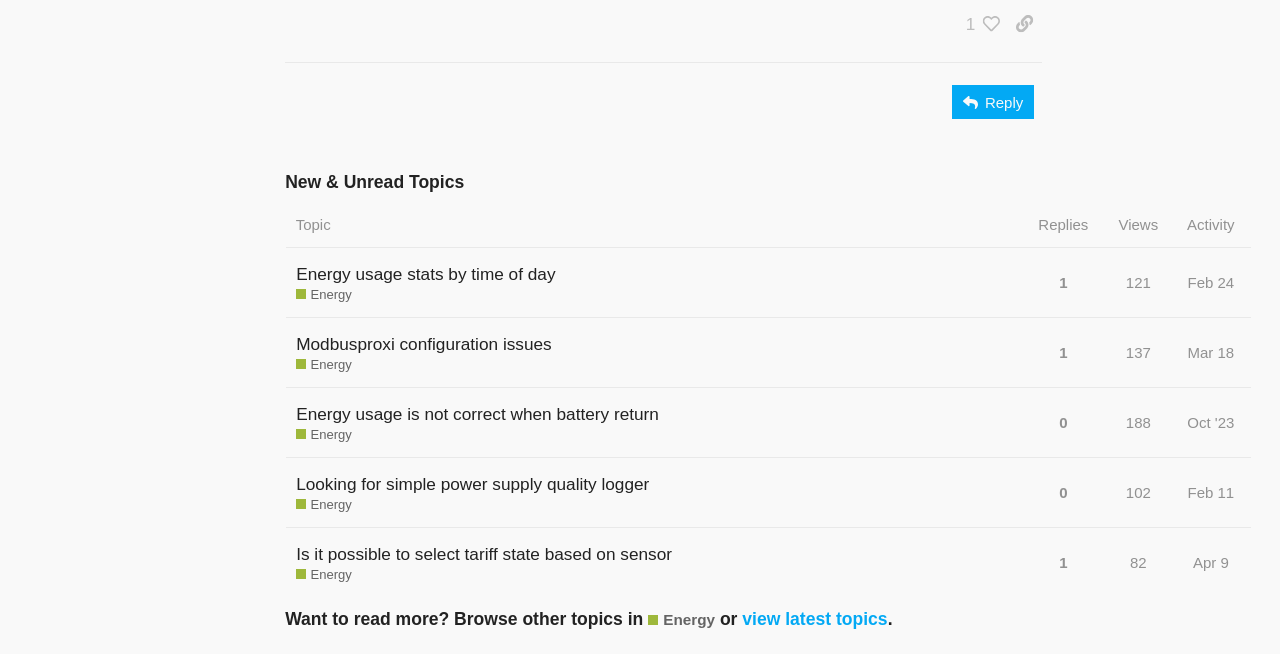Pinpoint the bounding box coordinates of the element to be clicked to execute the instruction: "Click the 'Reply' button".

[0.744, 0.13, 0.808, 0.182]